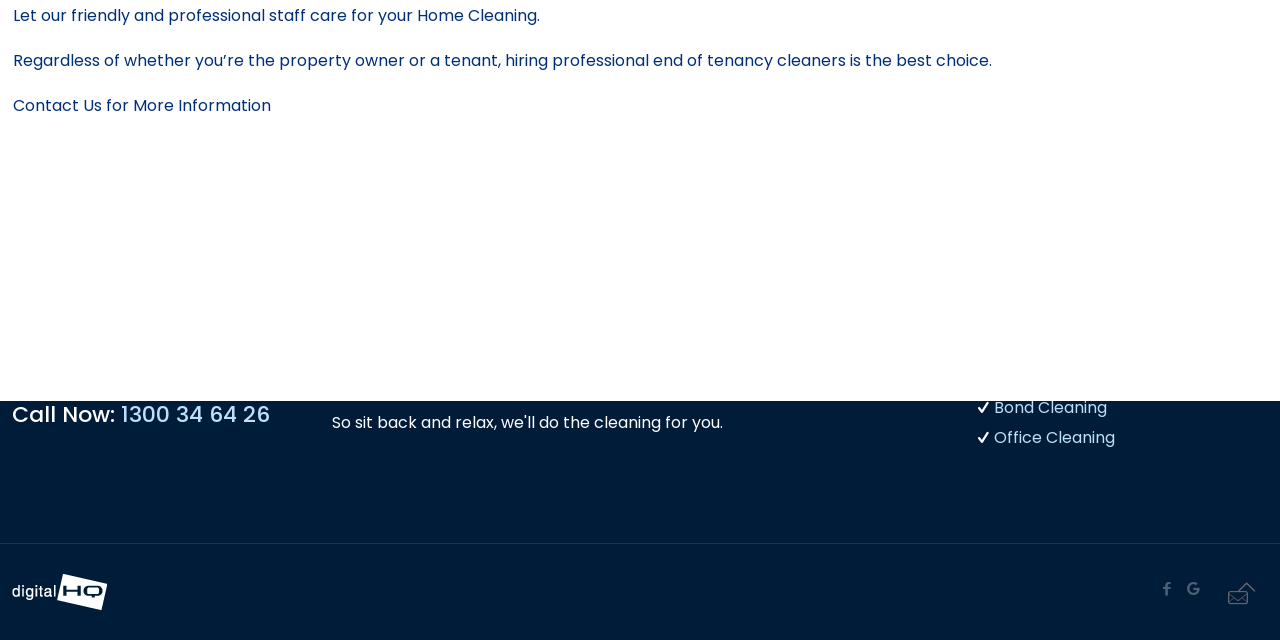Provide the bounding box coordinates of the HTML element described by the text: "Vacate Cleaning". The coordinates should be in the format [left, top, right, bottom] with values between 0 and 1.

[0.759, 0.525, 0.879, 0.561]